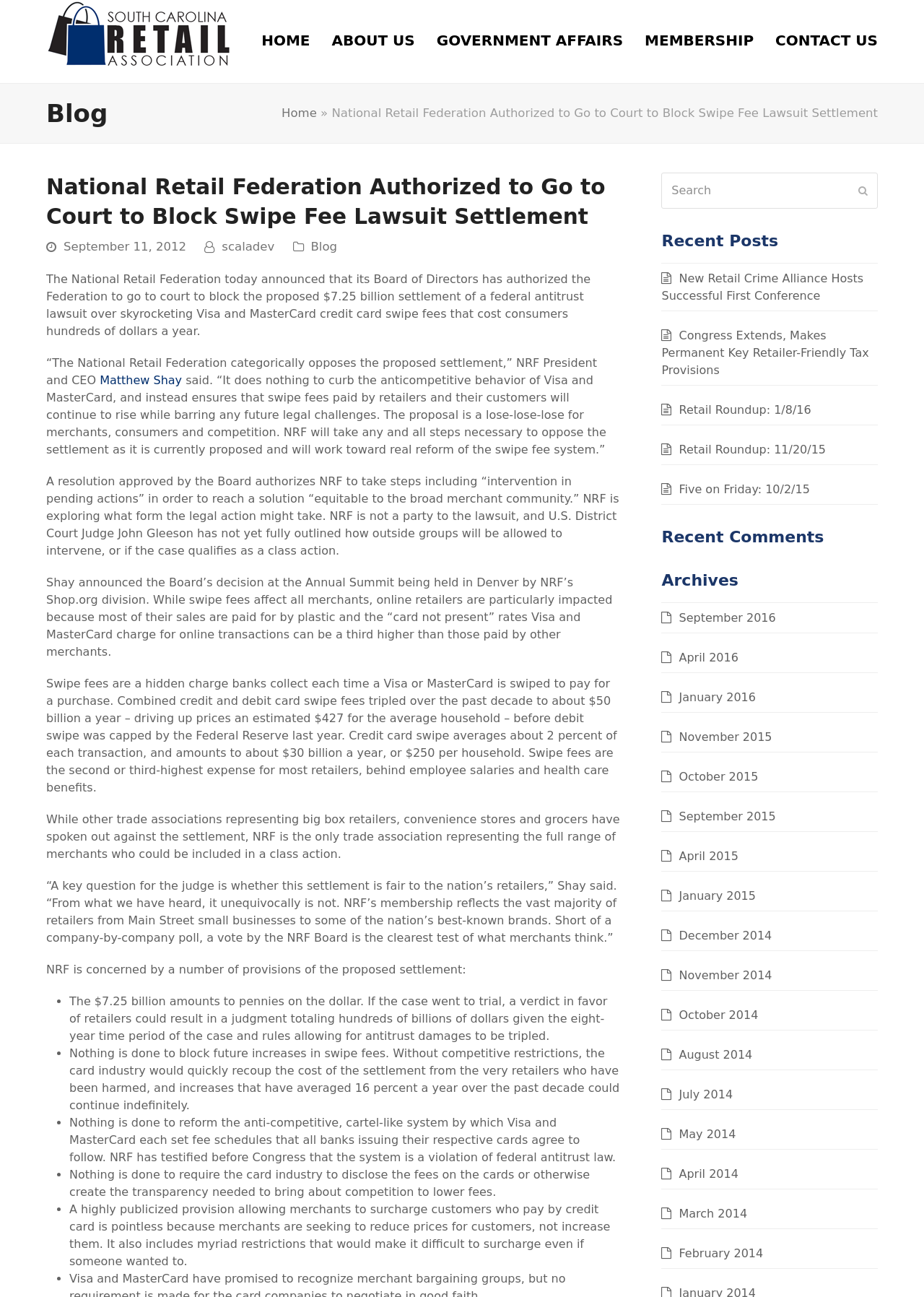Please give the bounding box coordinates of the area that should be clicked to fulfill the following instruction: "Read the 'National Retail Federation Authorized to Go to Court to Block Swipe Fee Lawsuit Settlement' article". The coordinates should be in the format of four float numbers from 0 to 1, i.e., [left, top, right, bottom].

[0.05, 0.133, 0.671, 0.178]